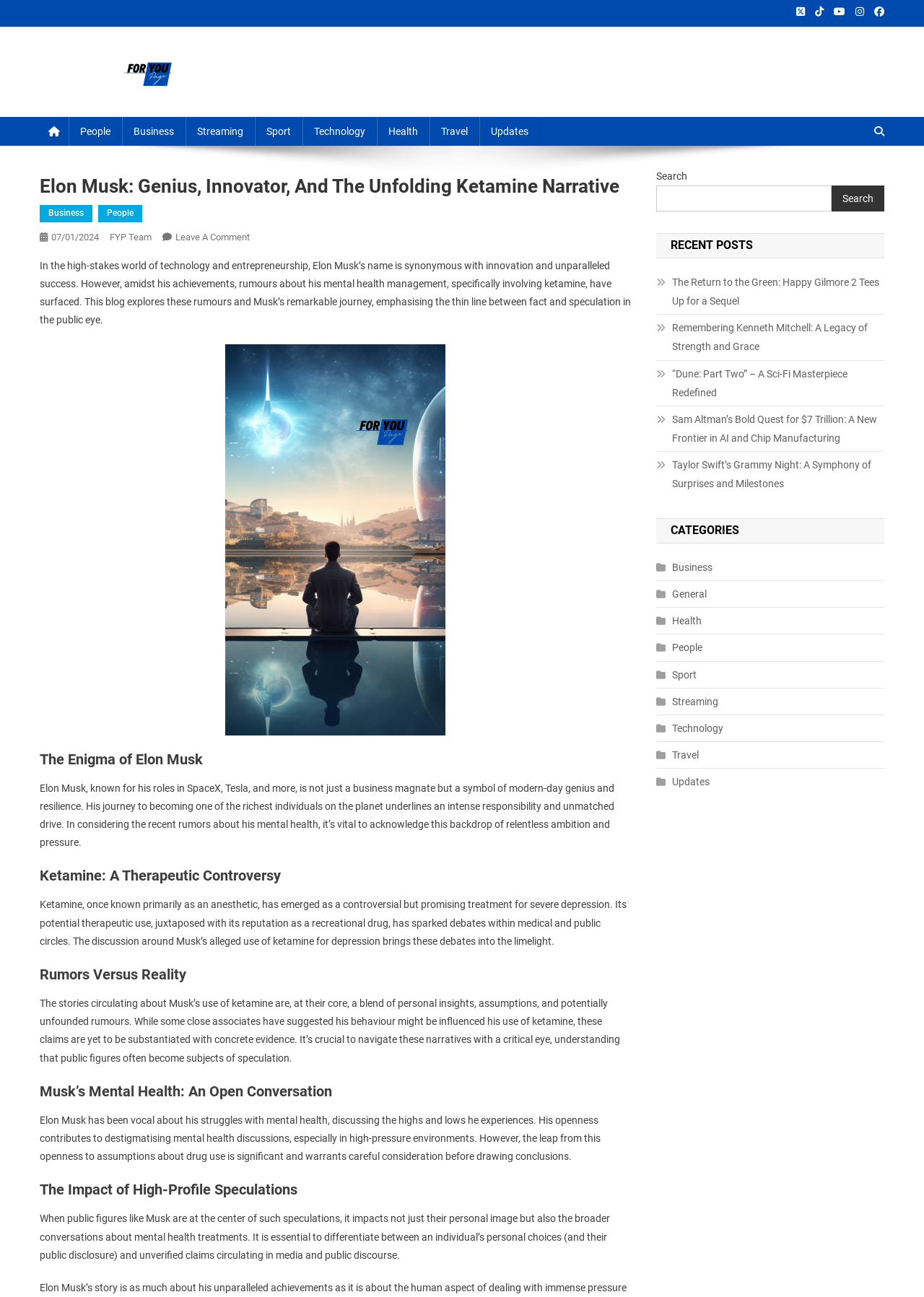Identify the bounding box coordinates for the region to click in order to carry out this instruction: "Browse recent posts". Provide the coordinates using four float numbers between 0 and 1, formatted as [left, top, right, bottom].

[0.71, 0.18, 0.957, 0.199]